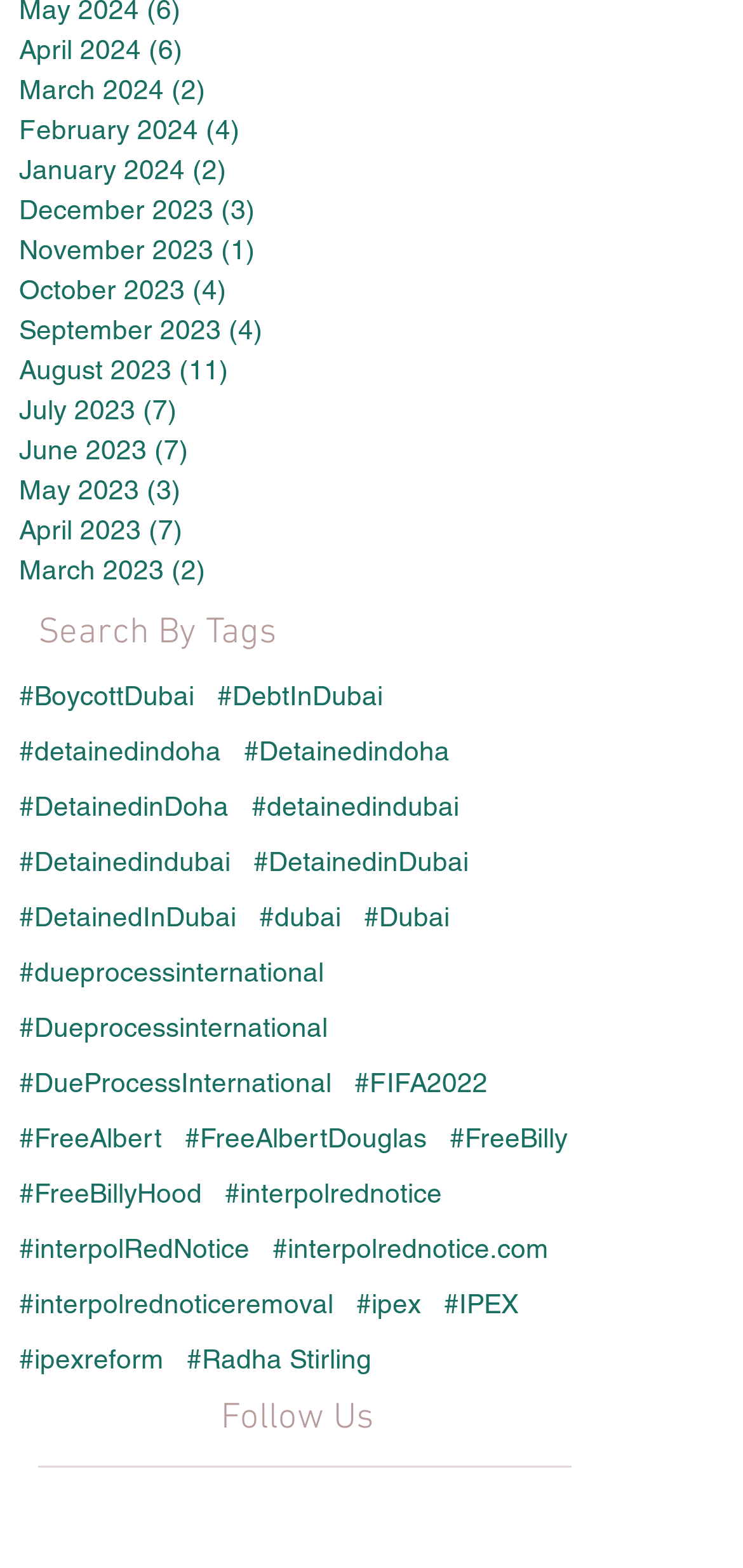Use a single word or phrase to answer the question: How many links are there on the webpage?

45